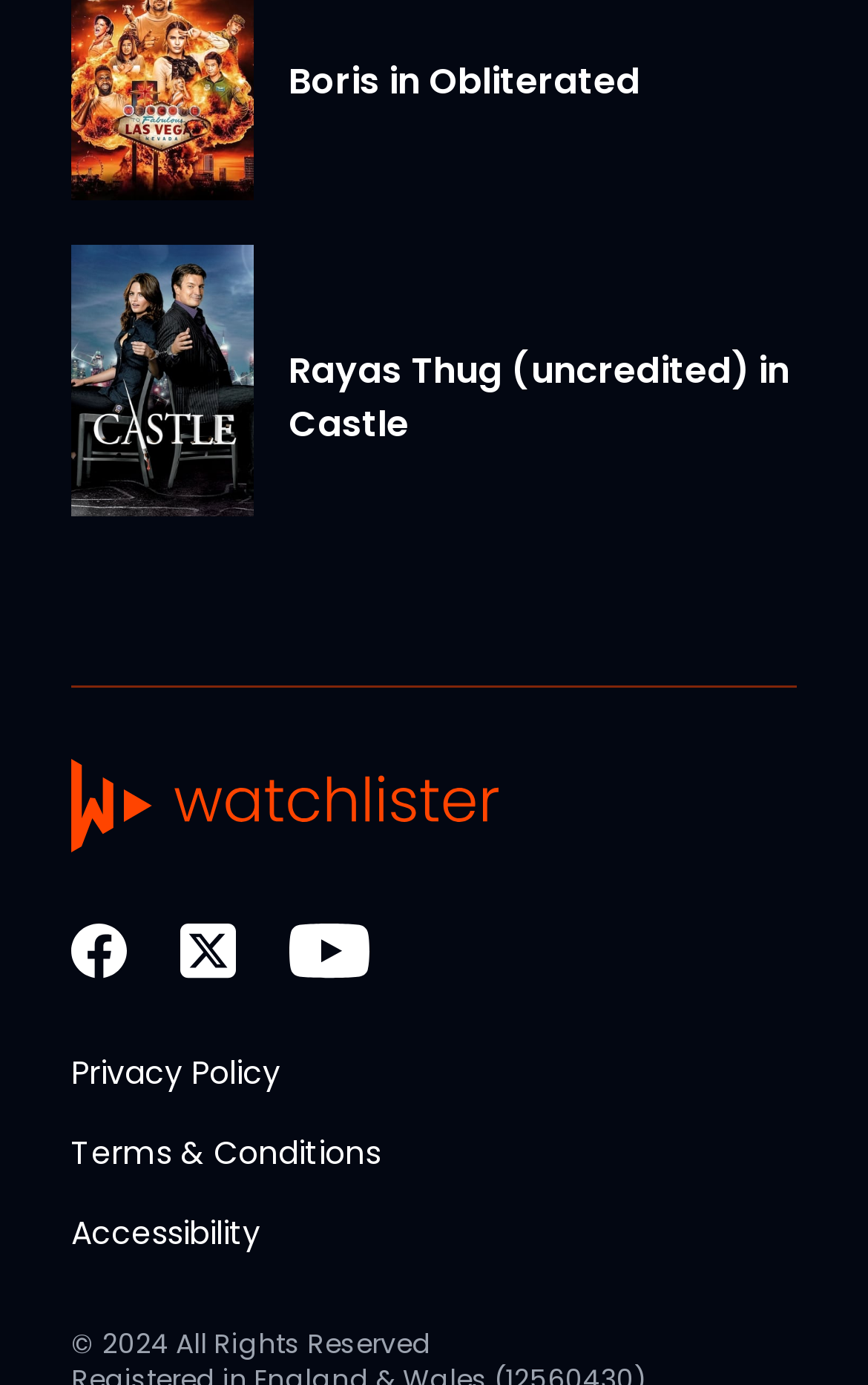Identify the bounding box coordinates necessary to click and complete the given instruction: "Click on the Castle link".

[0.082, 0.177, 0.918, 0.392]